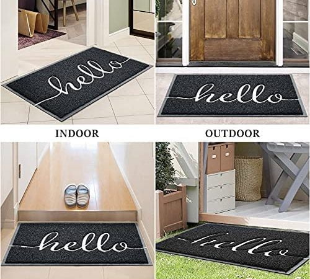Using the information shown in the image, answer the question with as much detail as possible: How many sections does the layout of the doormat have?

The caption states that the layout is divided into four sections, showcasing the versatility of the mat for both indoor and outdoor use.